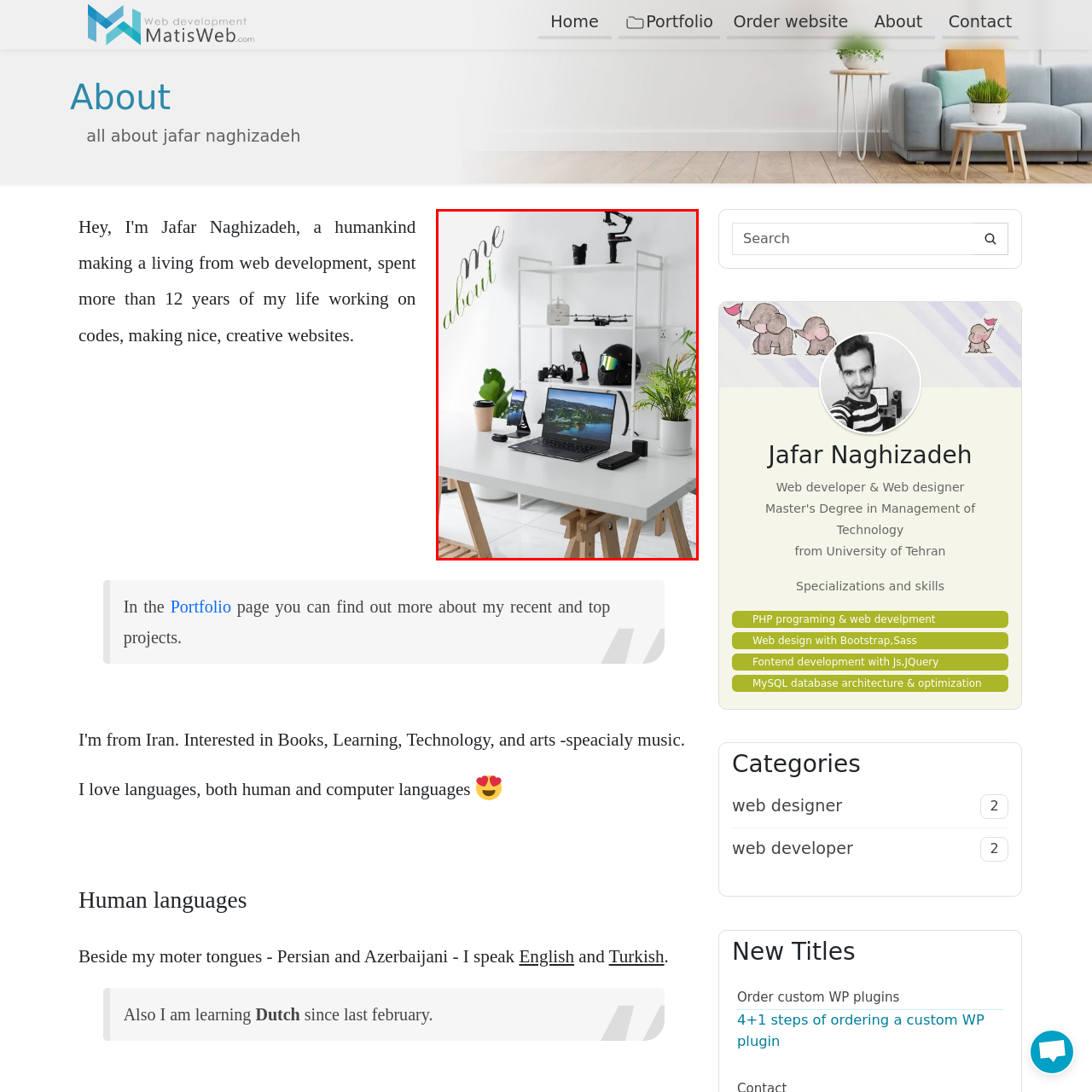Describe the features and objects visible in the red-framed section of the image in detail.

The image presents a minimalist workspace that effectively blends modern design with a personal touch. At the center, a sleek laptop is open, displaying a vibrant landscape, indicative of creative or technical work—possibly web development, as suggested by the context of the website. To the left, a stylish take-out coffee cup adds a cozy element, while a smartphone in a stand reflects connectivity and mobile productivity. 

The workspace is further complemented by a small potted plant, introducing a hint of greenery that enlivens the setup. A stylish black wireless speaker and a portable power bank enhance the tech-savvy aesthetic, suggesting an emphasis on mobility and efficiency.

Behind the desk, a shelf showcases various items including a drone, a camera, and a helmet, which likely represent the individual's diverse interests or professional pursuits, perhaps in areas like photography, videography, or adventure sports. The overall arrangement signifies a creative, organized, and contemporary workspace, tailored for both productivity and personal expression, fitting for someone with a multifaceted skill set in web design and development. The words "me" and "about" artistically positioned in the upper left corner hint at a personal branding element, inviting viewers to learn more about the individual behind this dynamic workspace.